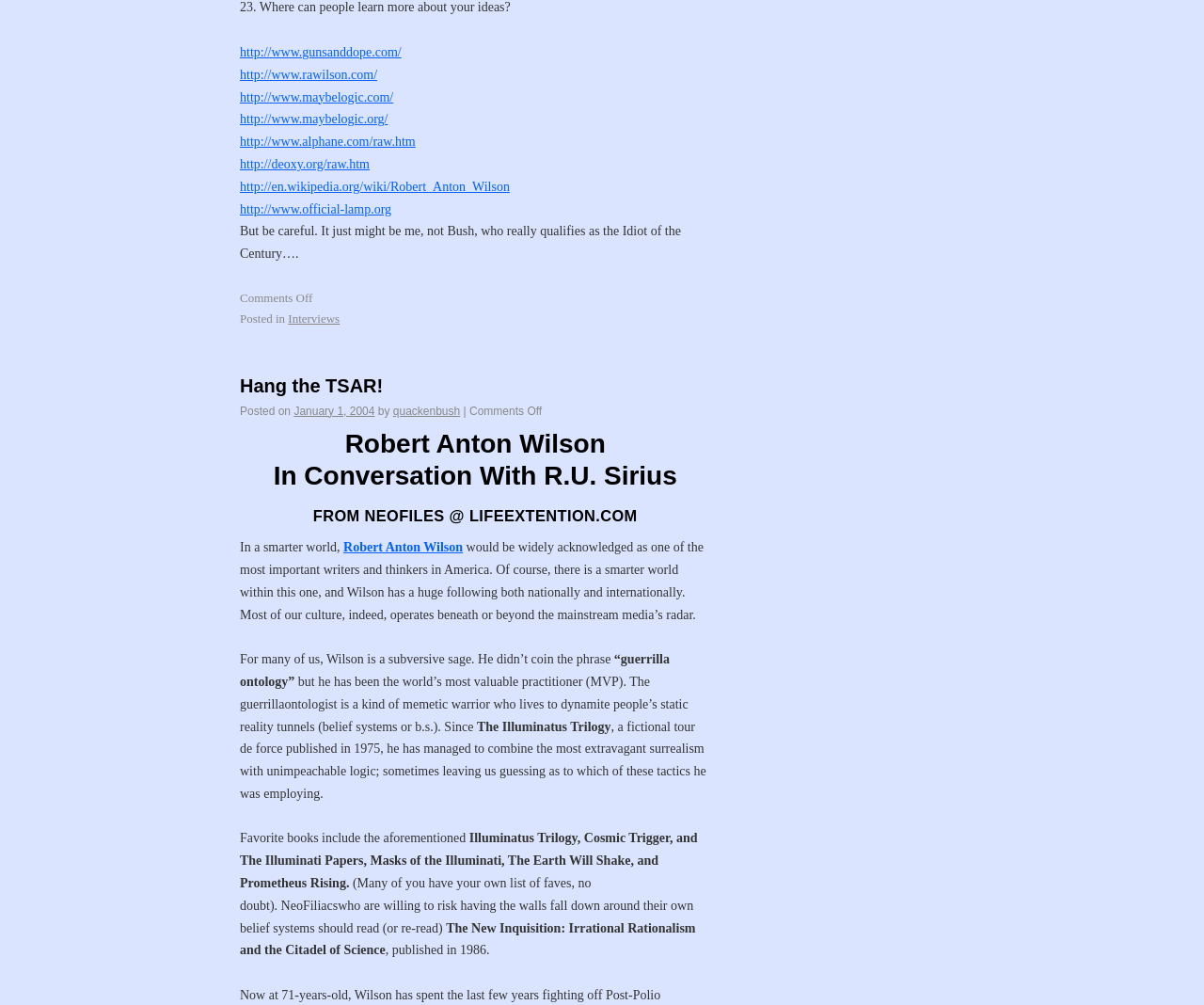Identify the bounding box coordinates of the specific part of the webpage to click to complete this instruction: "Read the article about Robert Anton Wilson in conversation with R.U. Sirius".

[0.199, 0.426, 0.59, 0.49]